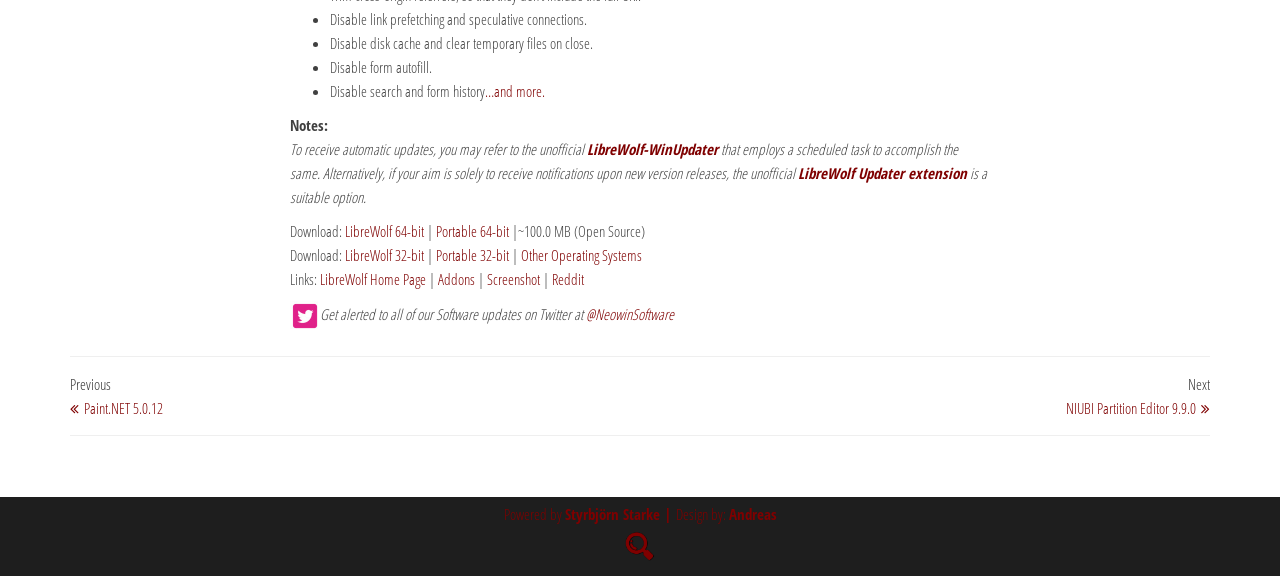Determine the bounding box coordinates for the element that should be clicked to follow this instruction: "Click the 'LOGIN MYLEARN' link". The coordinates should be given as four float numbers between 0 and 1, in the format [left, top, right, bottom].

None